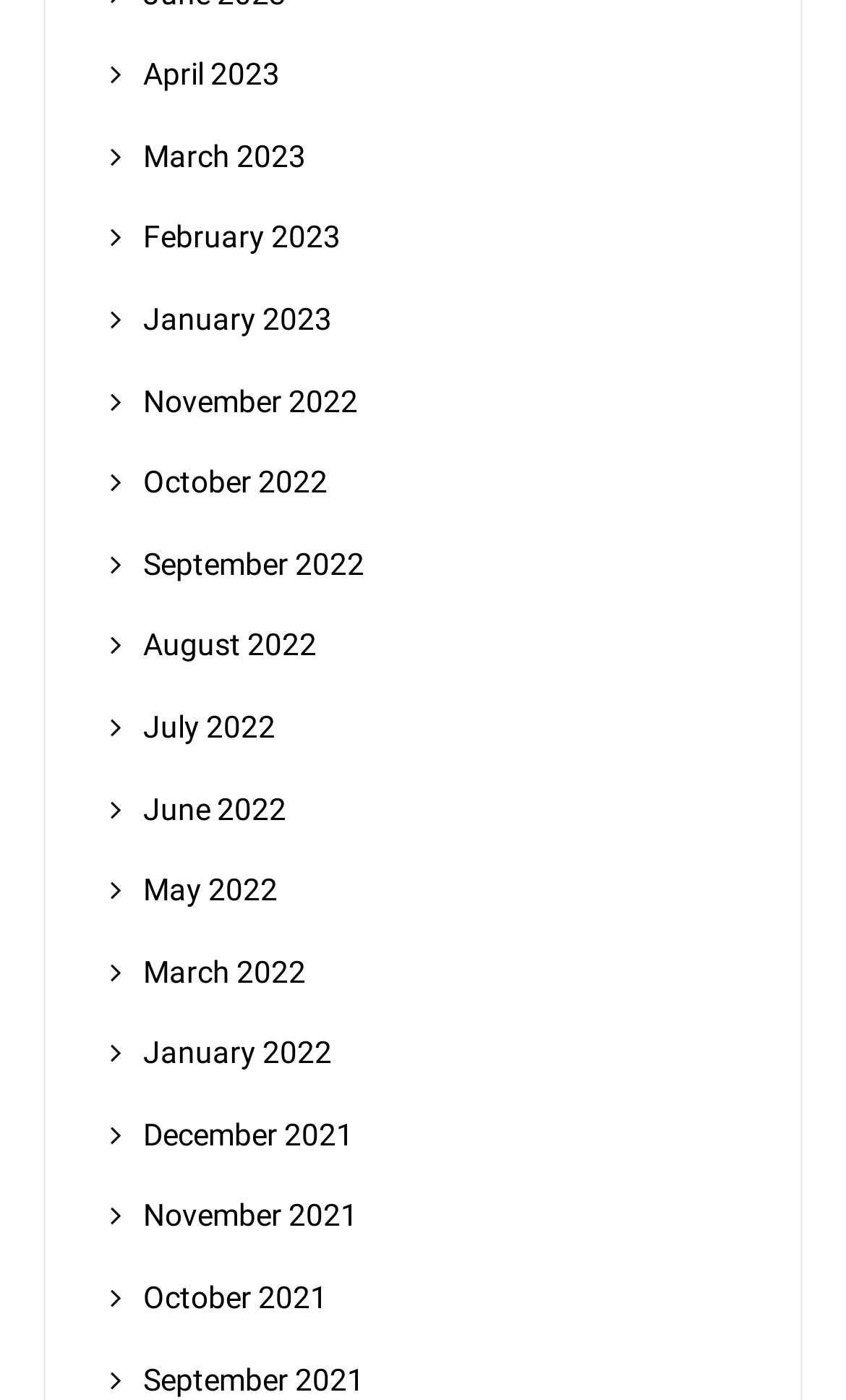Determine the bounding box coordinates of the clickable element necessary to fulfill the instruction: "view April 2023". Provide the coordinates as four float numbers within the 0 to 1 range, i.e., [left, top, right, bottom].

[0.169, 0.041, 0.331, 0.066]